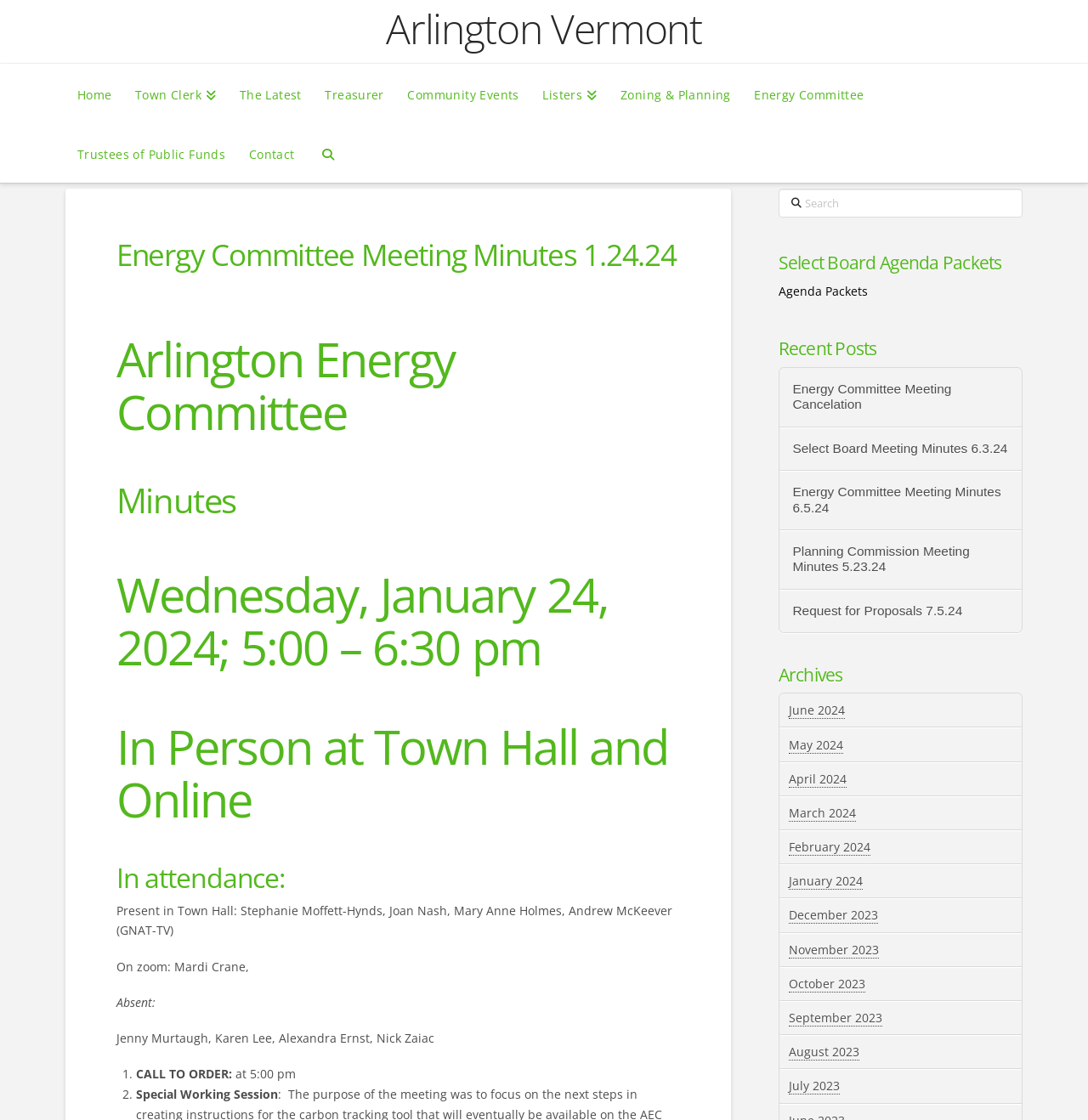Based on the image, provide a detailed and complete answer to the question: 
What is the location of the meeting?

I found the answer by looking at the heading 'In Person at Town Hall and Online' which indicates the location of the meeting.